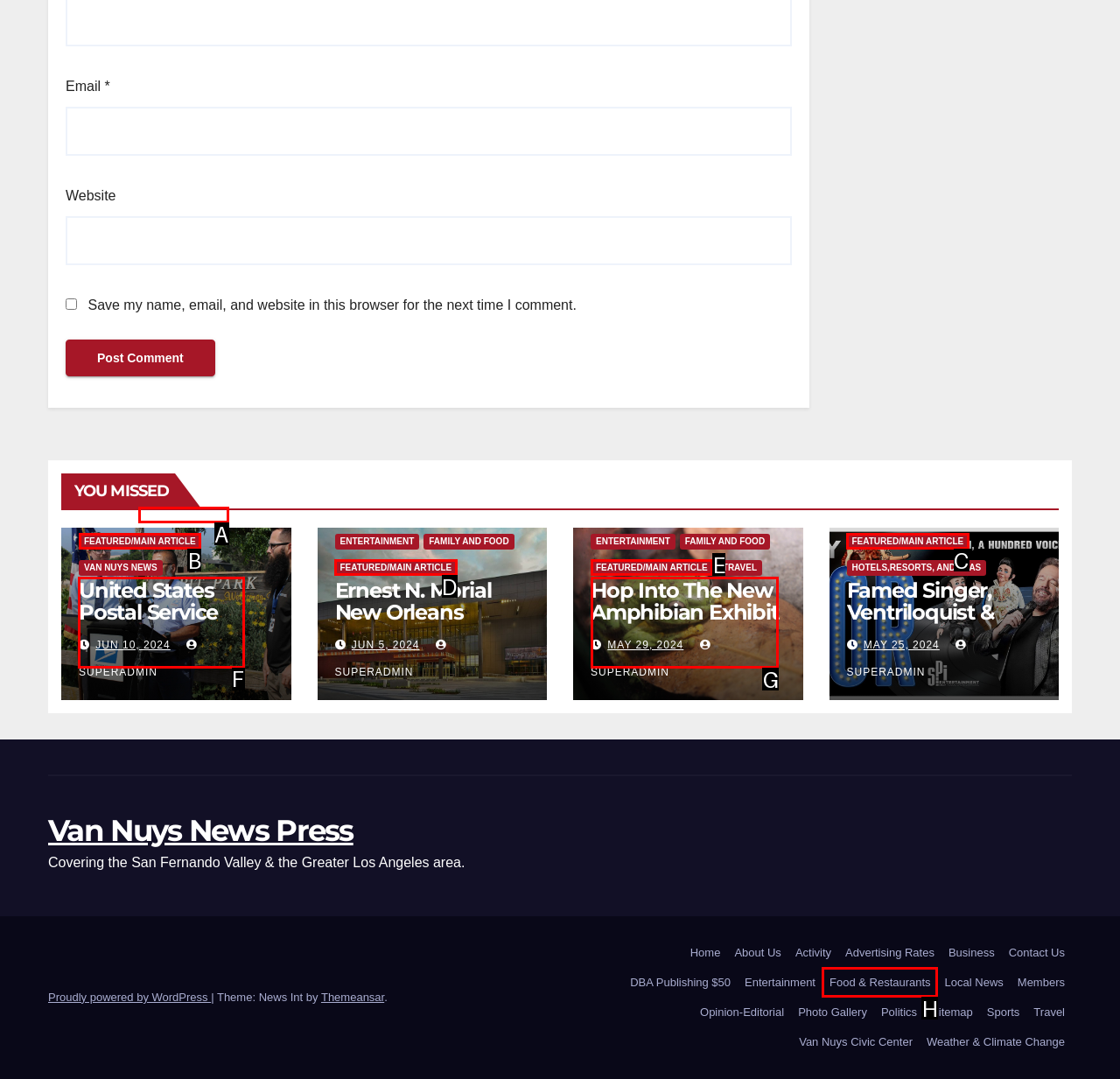What option should I click on to execute the task: Read 'United States Postal Service Delivers A Biting Speech'? Give the letter from the available choices.

F